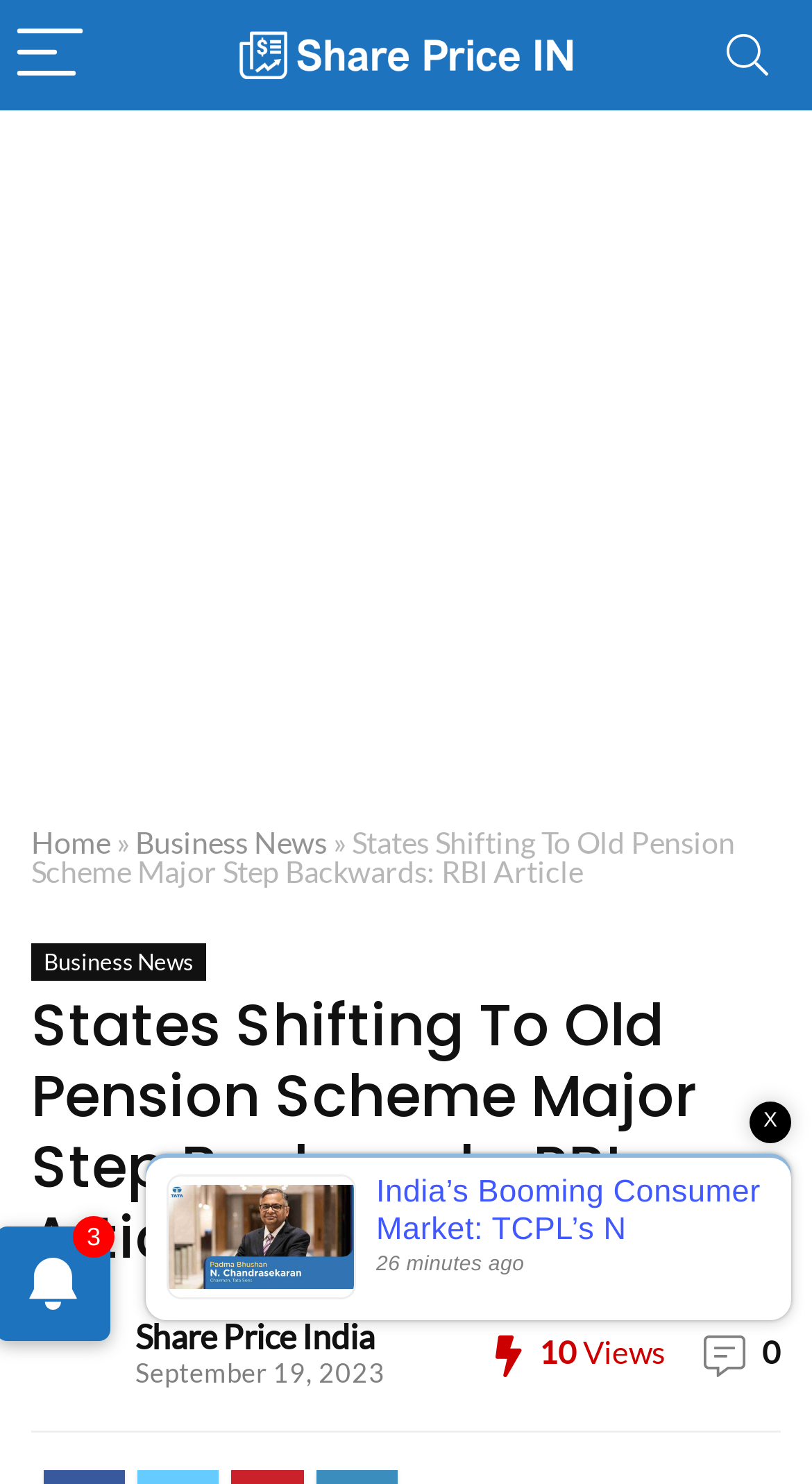What is the search button located at?
Using the information from the image, answer the question thoroughly.

I identified the button element with the text 'Search' at coordinates [0.859, 0.0, 0.982, 0.074]. The x-coordinate of 0.859 indicates that the button is located at the right side of the webpage, and the y-coordinate of 0.0 indicates that it is at the top. Therefore, the search button is located at the top right corner of the webpage.